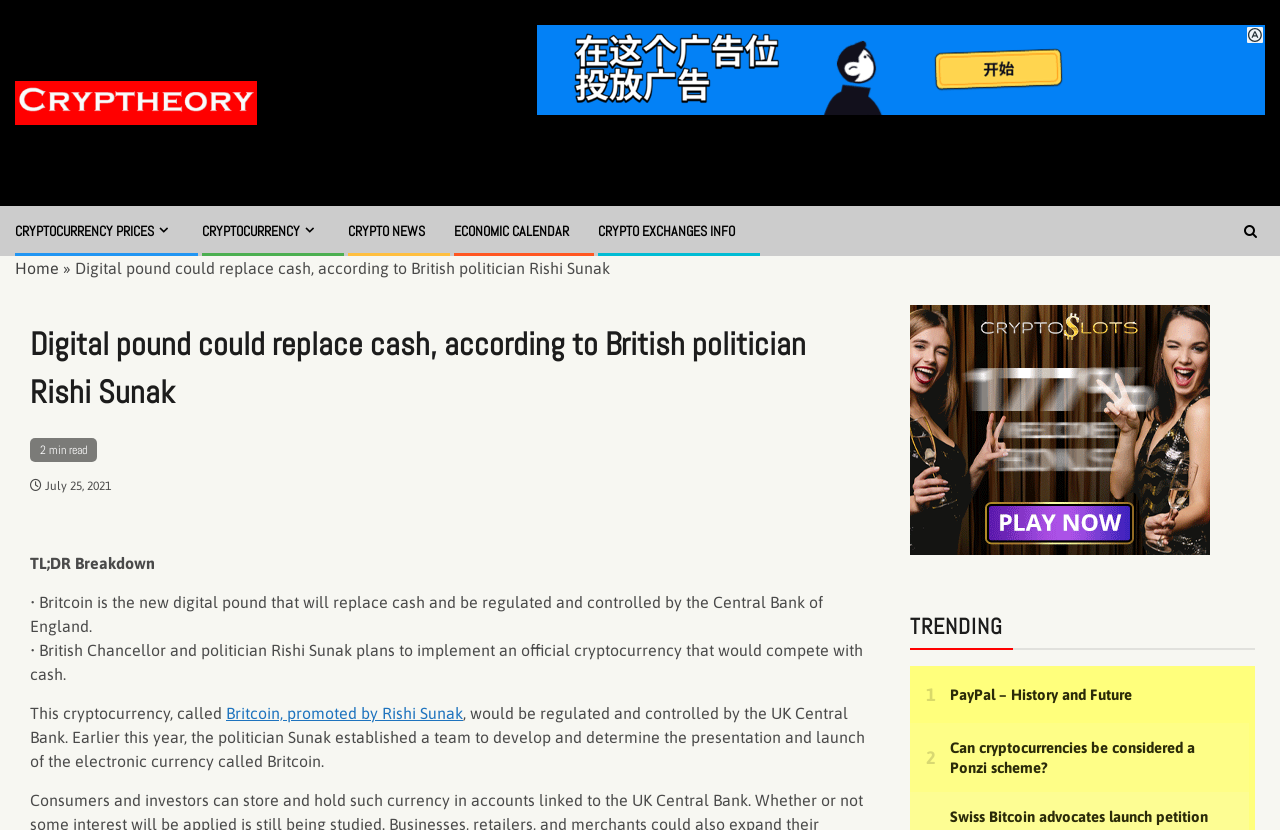Identify the bounding box coordinates of the part that should be clicked to carry out this instruction: "Click the Home link".

None